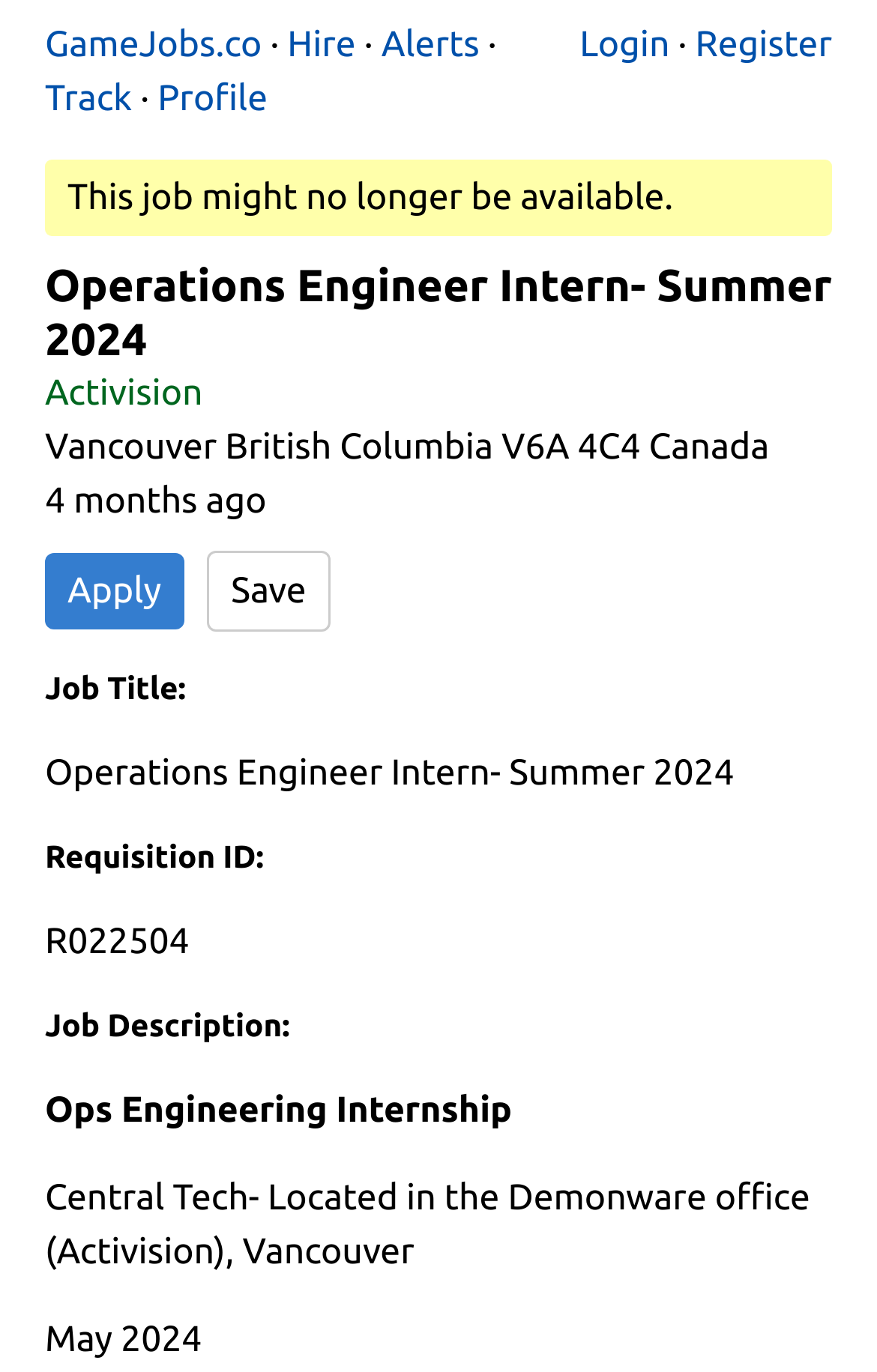Find the bounding box coordinates for the UI element that matches this description: "Track".

[0.051, 0.057, 0.151, 0.087]